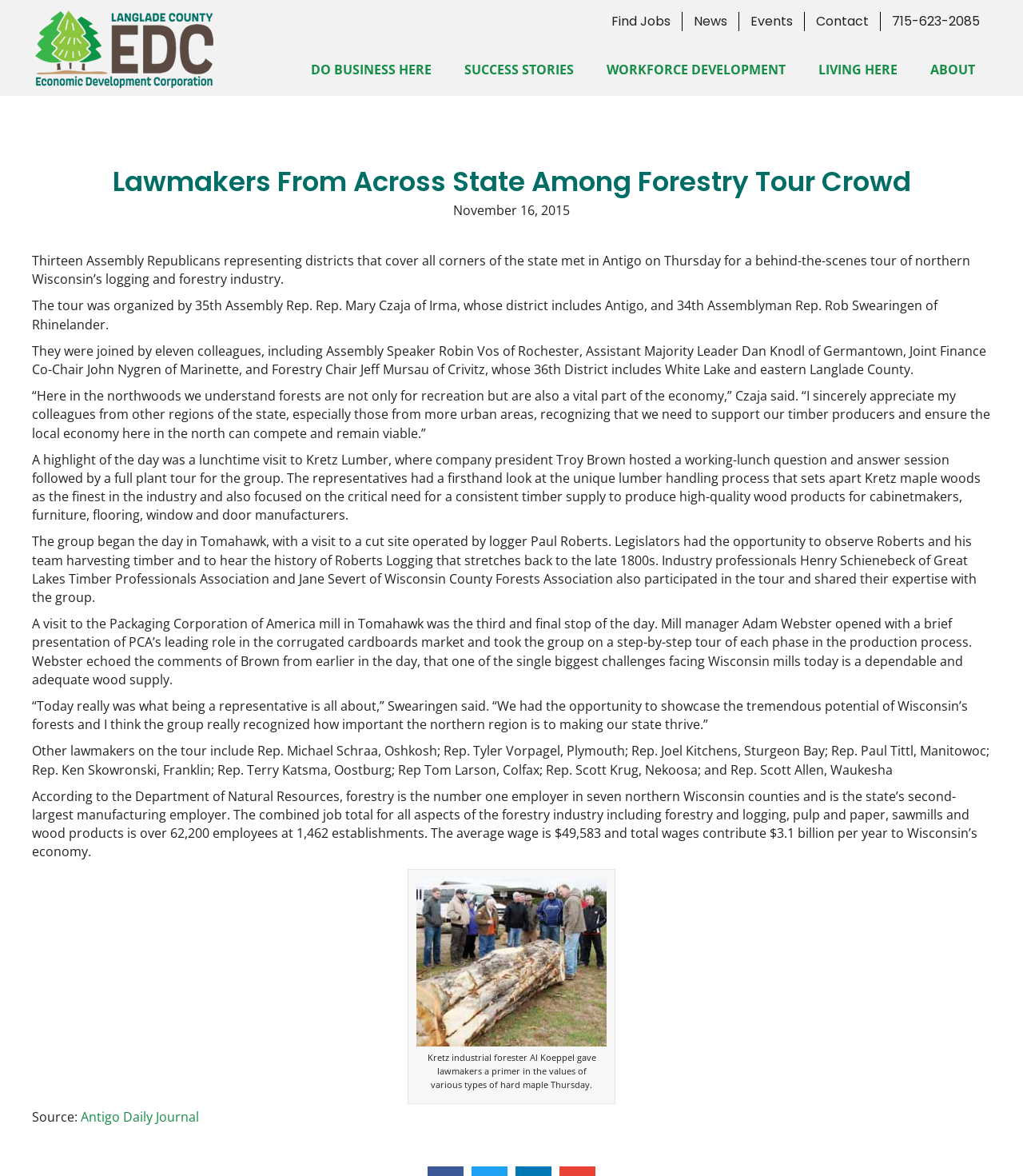Determine the bounding box coordinates of the clickable region to carry out the instruction: "Contact via '715-623-2085'".

[0.861, 0.01, 0.969, 0.027]